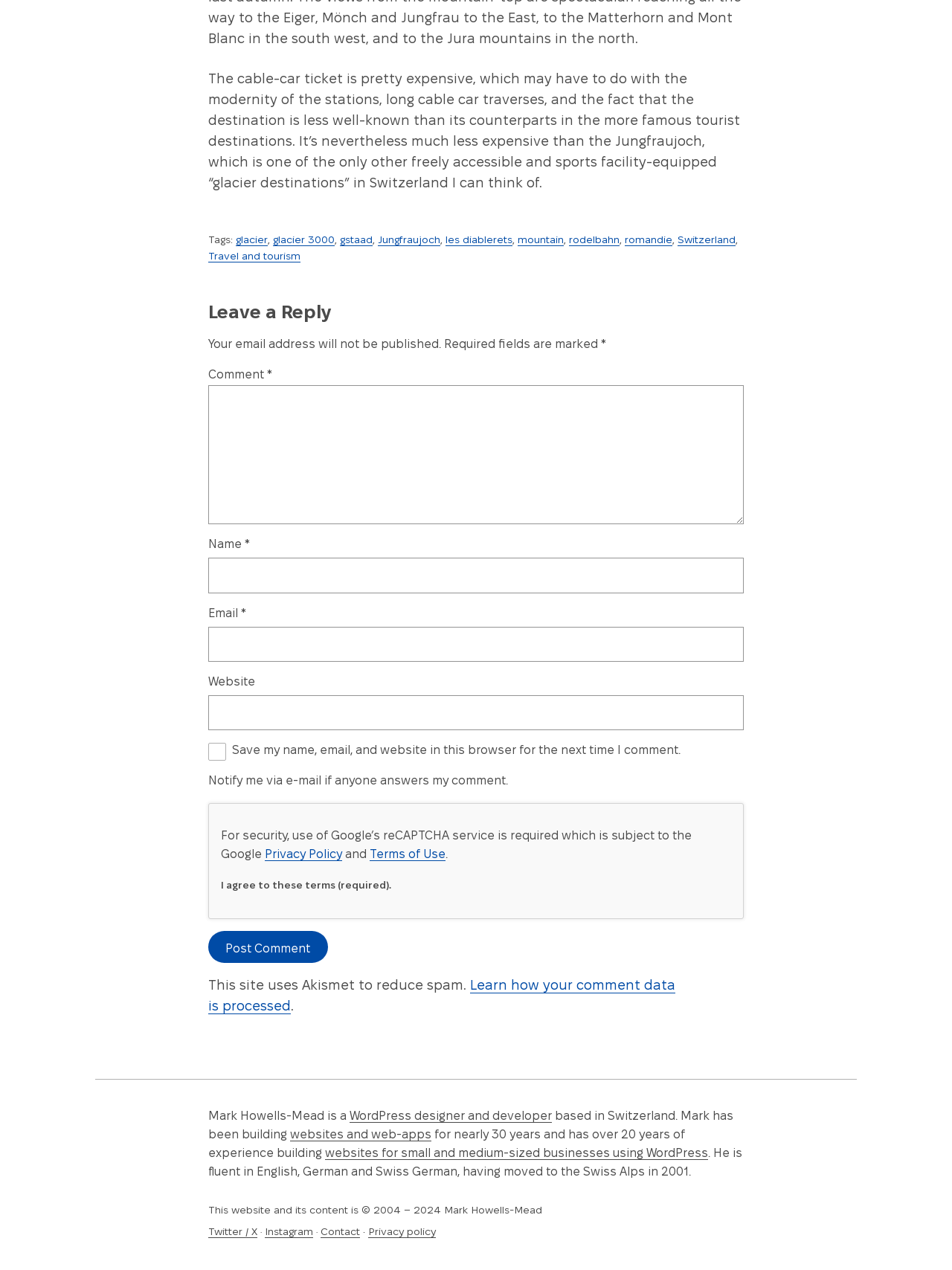What is the copyright year range for the website's content?
Please answer using one word or phrase, based on the screenshot.

2004-2024